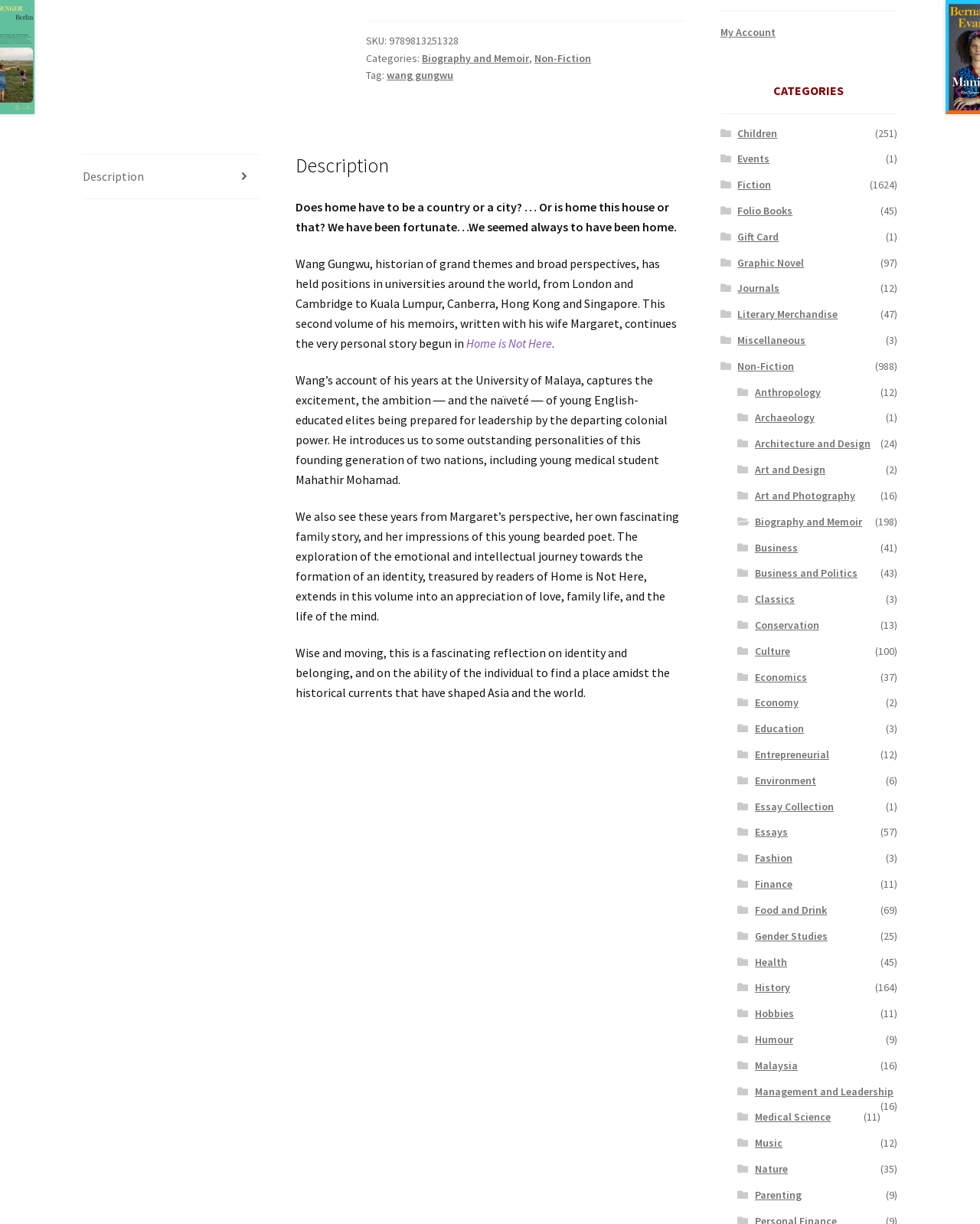Provide the bounding box coordinates for the UI element that is described as: "Art and Photography".

[0.77, 0.399, 0.873, 0.41]